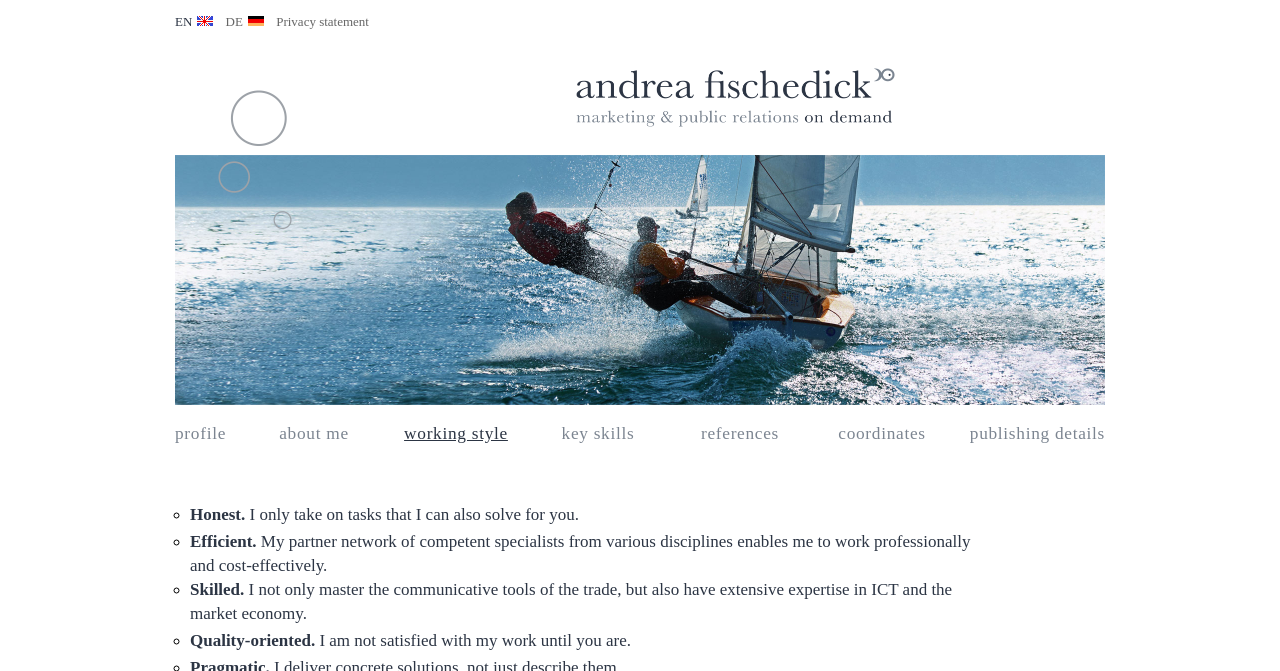From the image, can you give a detailed response to the question below:
What is the profession of the person on the webpage?

I inferred the profession of the person on the webpage by analyzing the text and images on the page. The presence of keywords like 'Marketing', 'PR', and 'ICT' suggests that the person is involved in marketing and public relations, specifically in the IT and telecommunications industry.